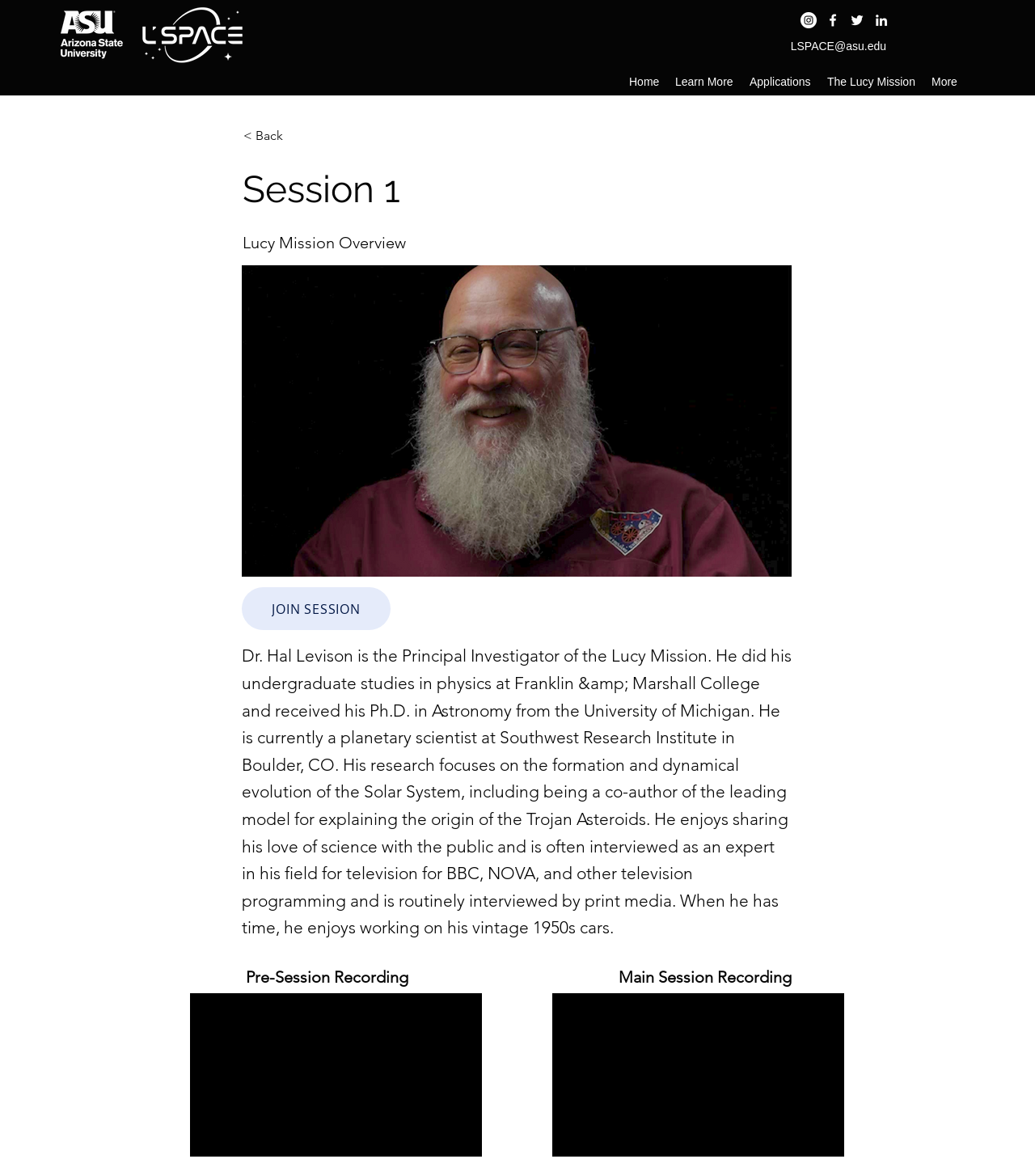Please find the bounding box coordinates of the element's region to be clicked to carry out this instruction: "Click the ASU university logo".

[0.048, 0.001, 0.13, 0.056]